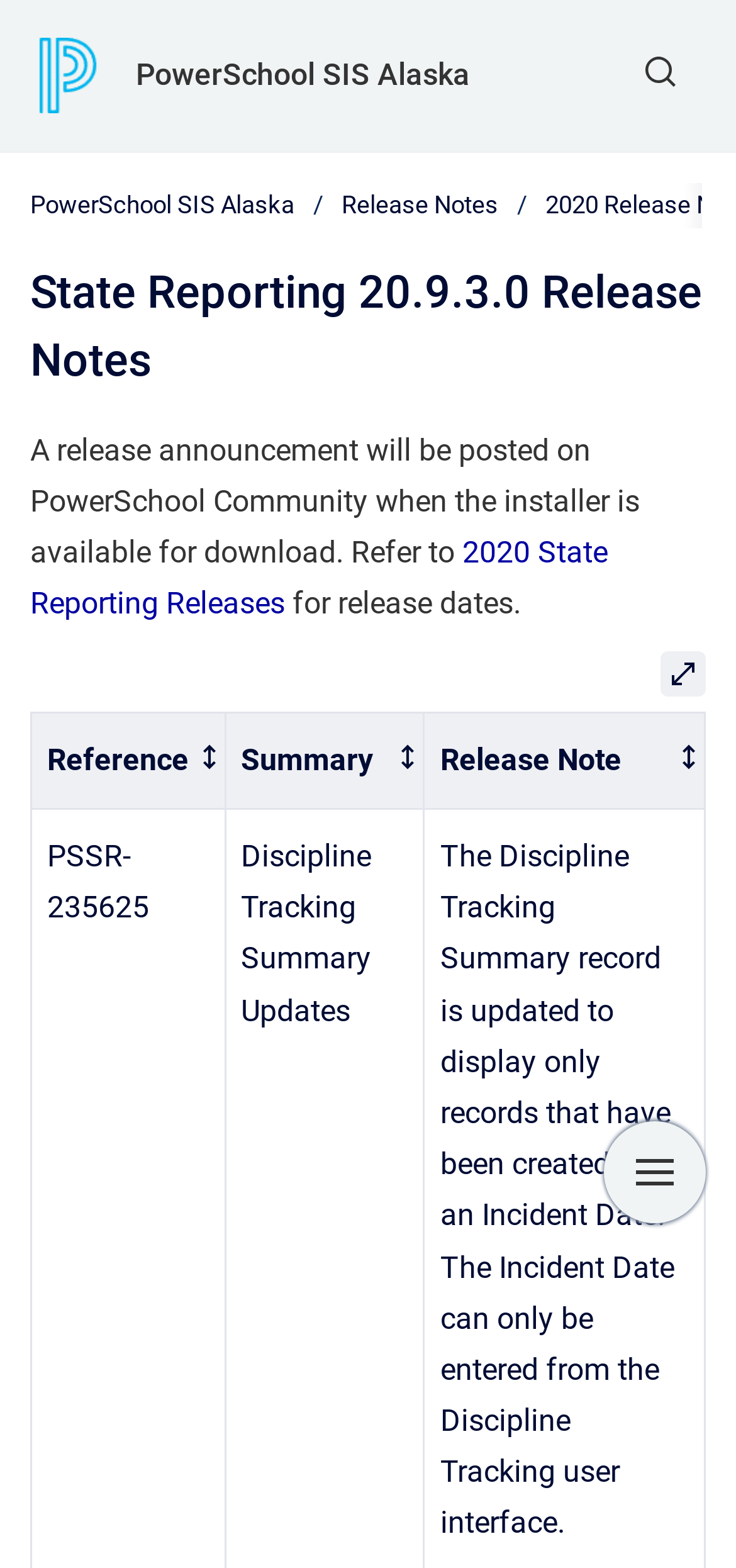Where can I find the installer for download?
Please respond to the question with a detailed and thorough explanation.

According to the text on the webpage, 'A release announcement will be posted on PowerSchool Community when the installer is available for download.', which implies that the installer can be found on PowerSchool Community.